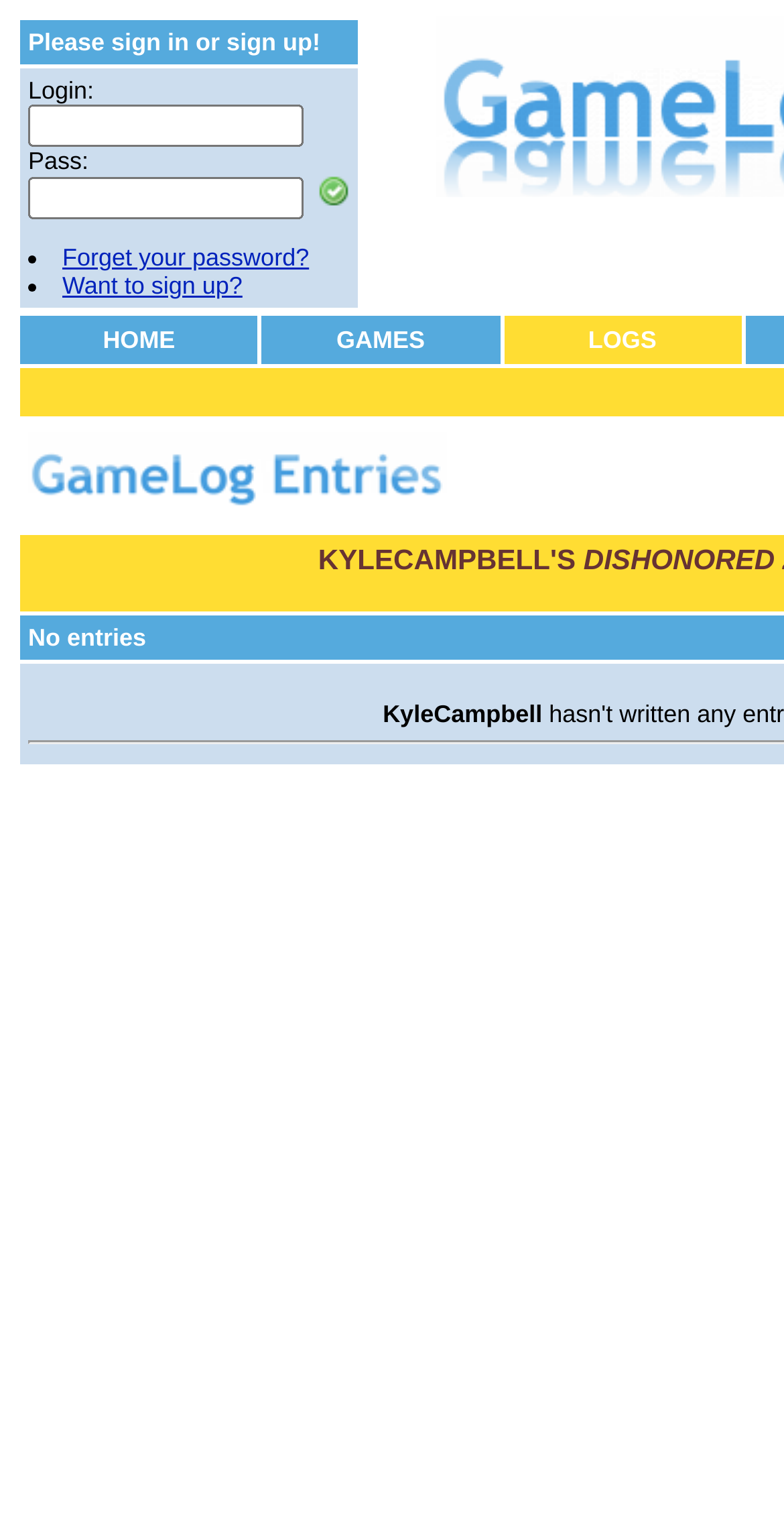What is the image below the navigation links?
Using the image, elaborate on the answer with as much detail as possible.

The image below the navigation links is labeled as 'GameLog Entries', suggesting that it is related to game logs or entries, which is consistent with the webpage's meta description as a 'GameLog Page'.